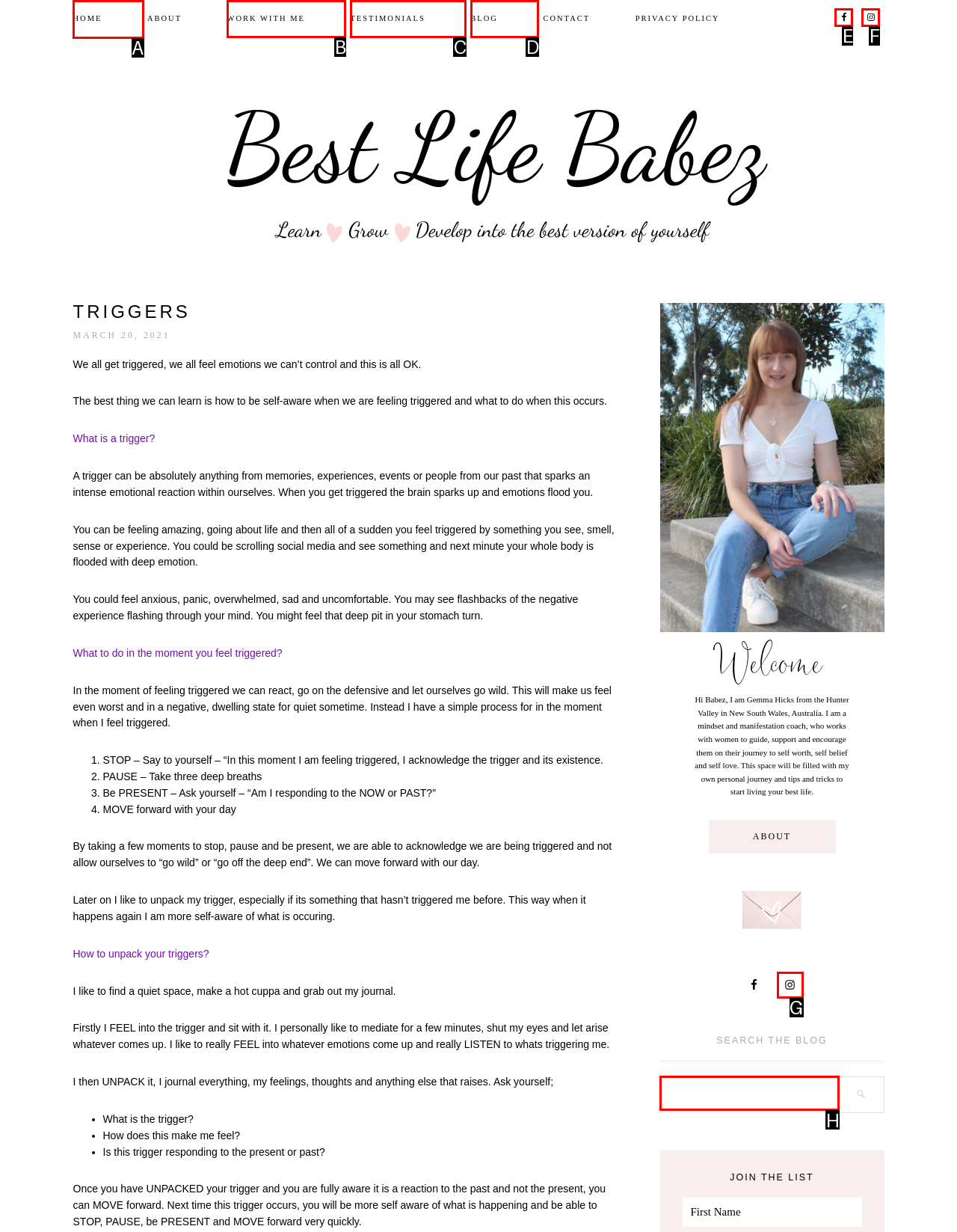Which option should be clicked to complete this task: Click on the 'HOME' link
Reply with the letter of the correct choice from the given choices.

A